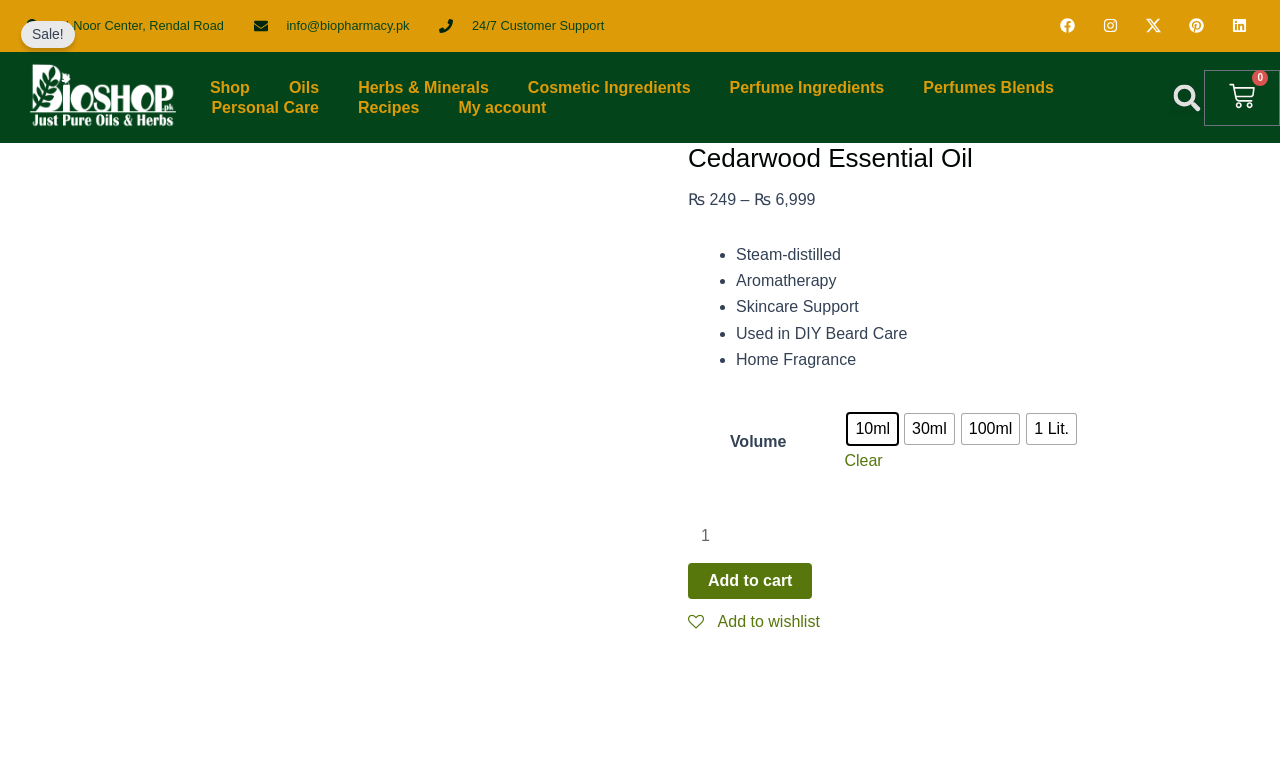Use one word or a short phrase to answer the question provided: 
What is the product category of Cedarwood Essential Oil?

Oils